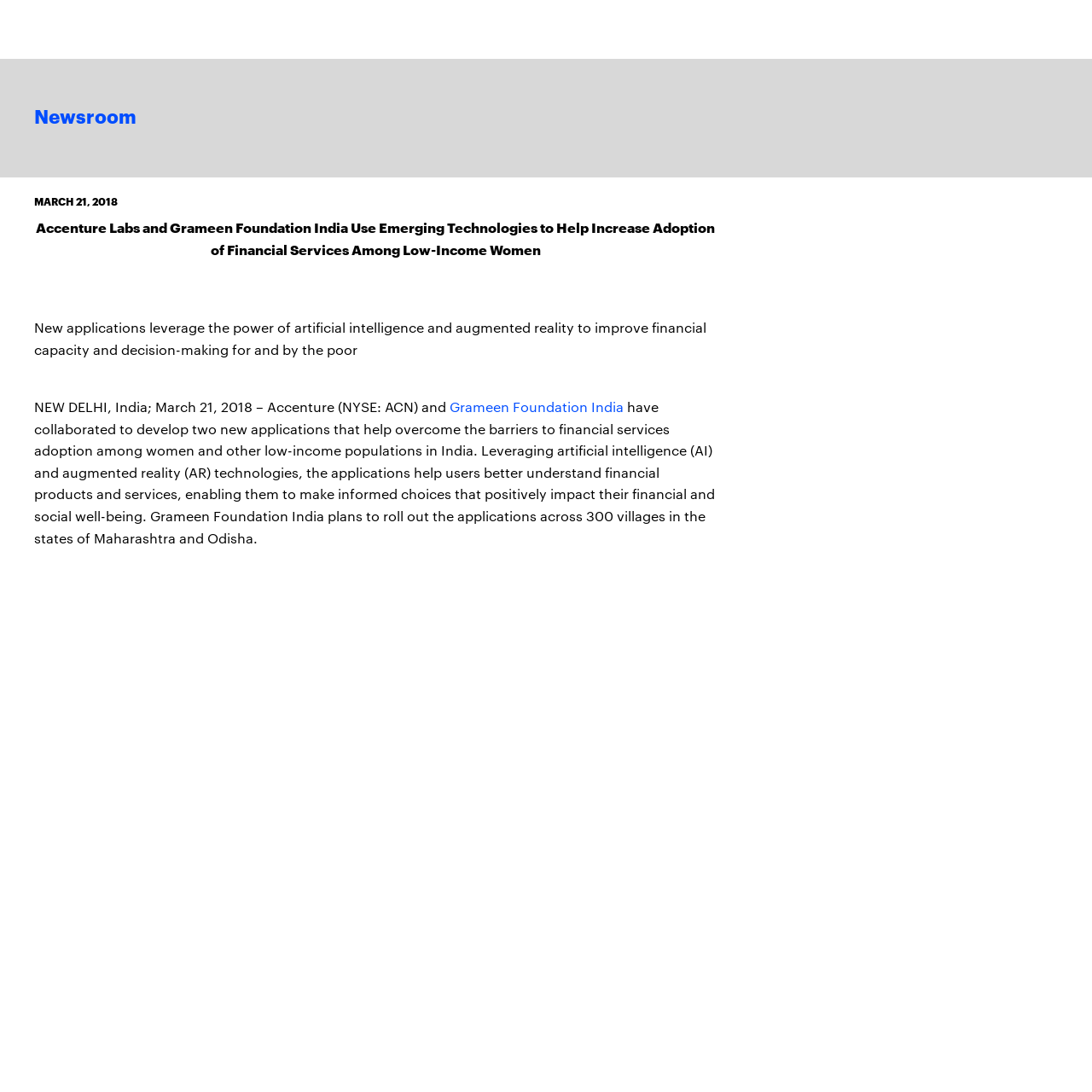What is the main title displayed on this webpage?

Accenture Labs and Grameen Foundation India Use Emerging Technologies to Help Increase Adoption of Financial Services Among Low-Income Women